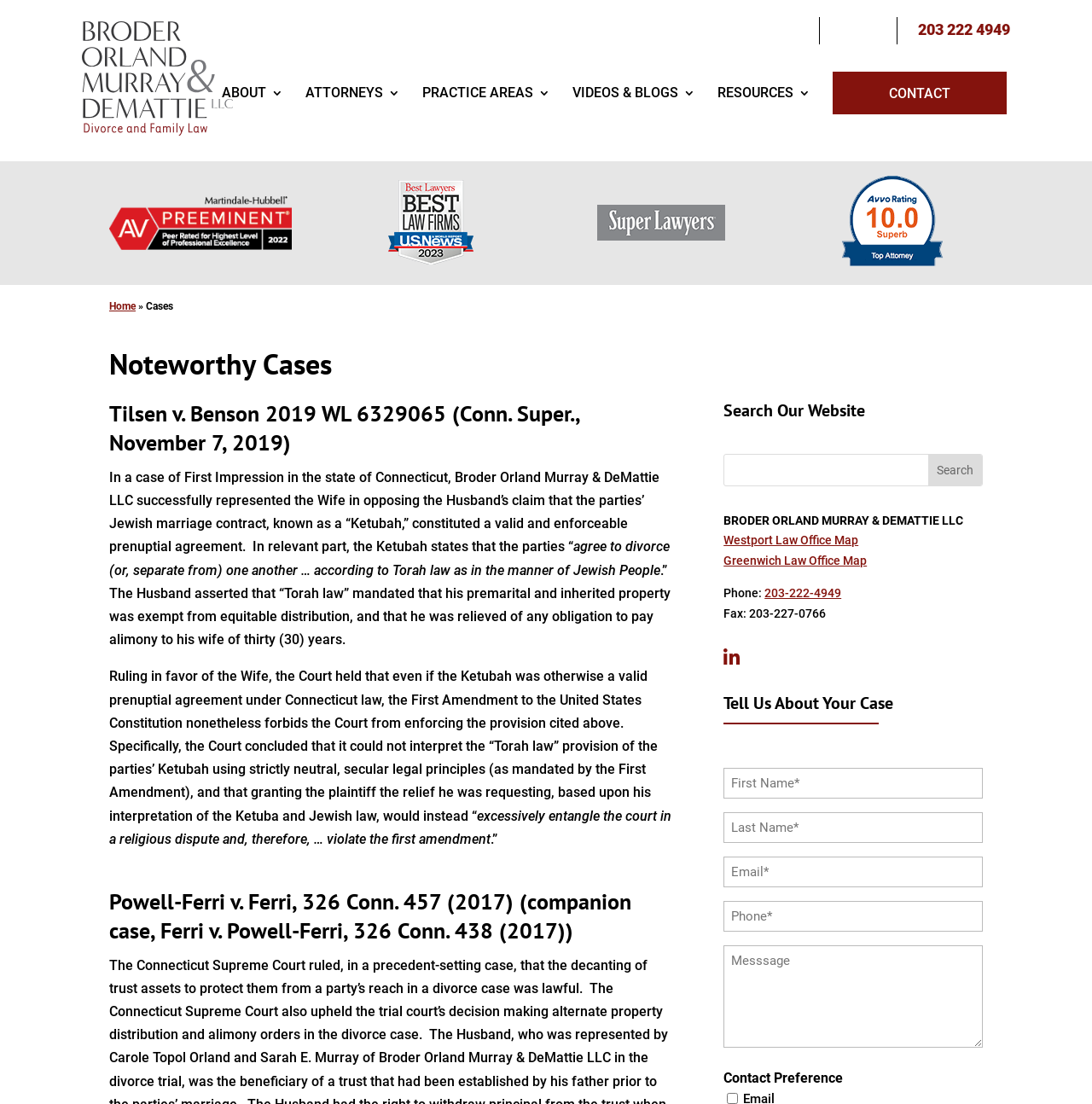Using the information in the image, give a detailed answer to the following question: What is the title of the first case described on the webpage?

I found the answer by looking at the section of the webpage that lists notable cases, and the first case mentioned is Tilsen v. Benson.